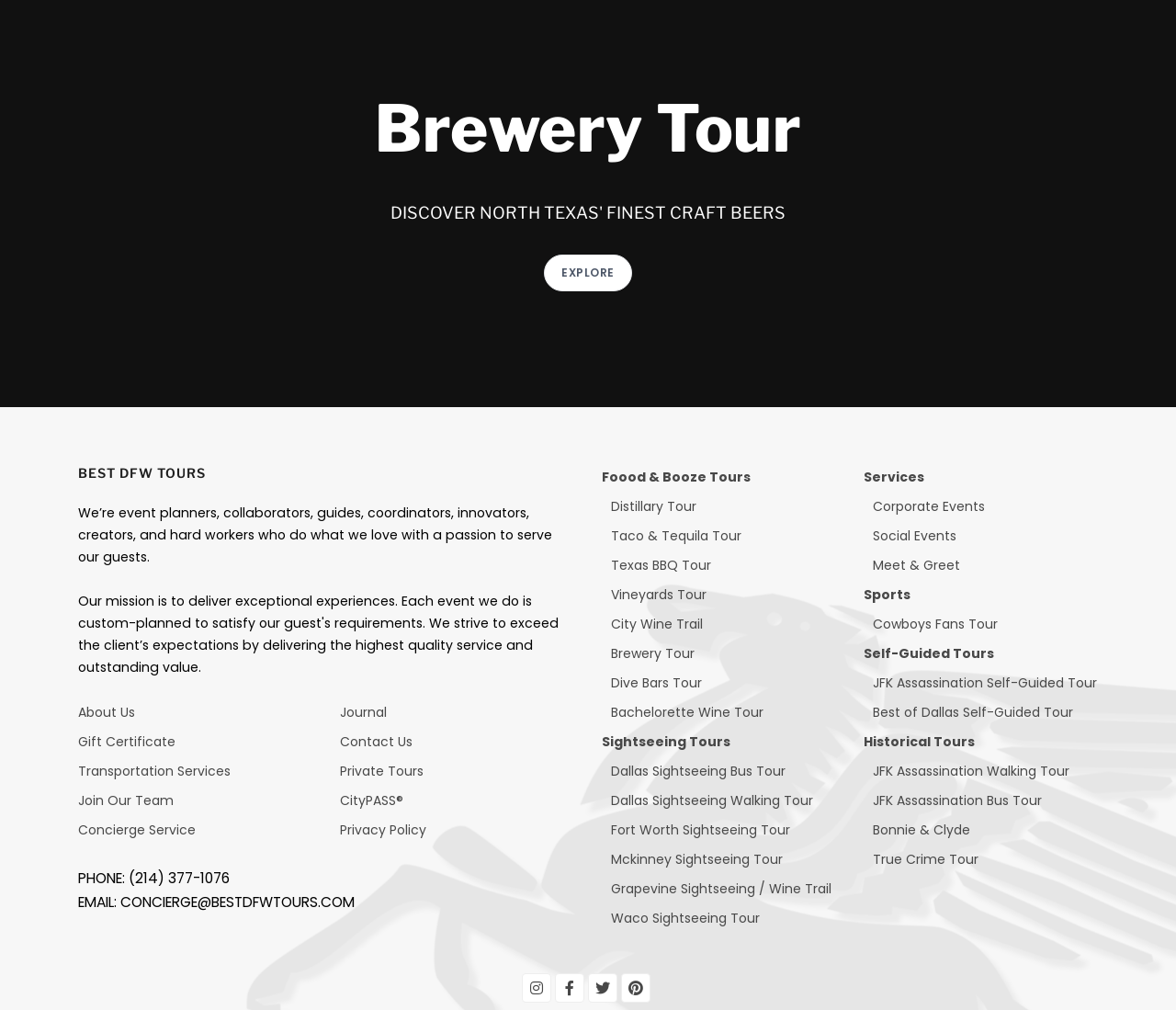What is the name of the company?
Look at the screenshot and respond with a single word or phrase.

BEST DFW TOURS